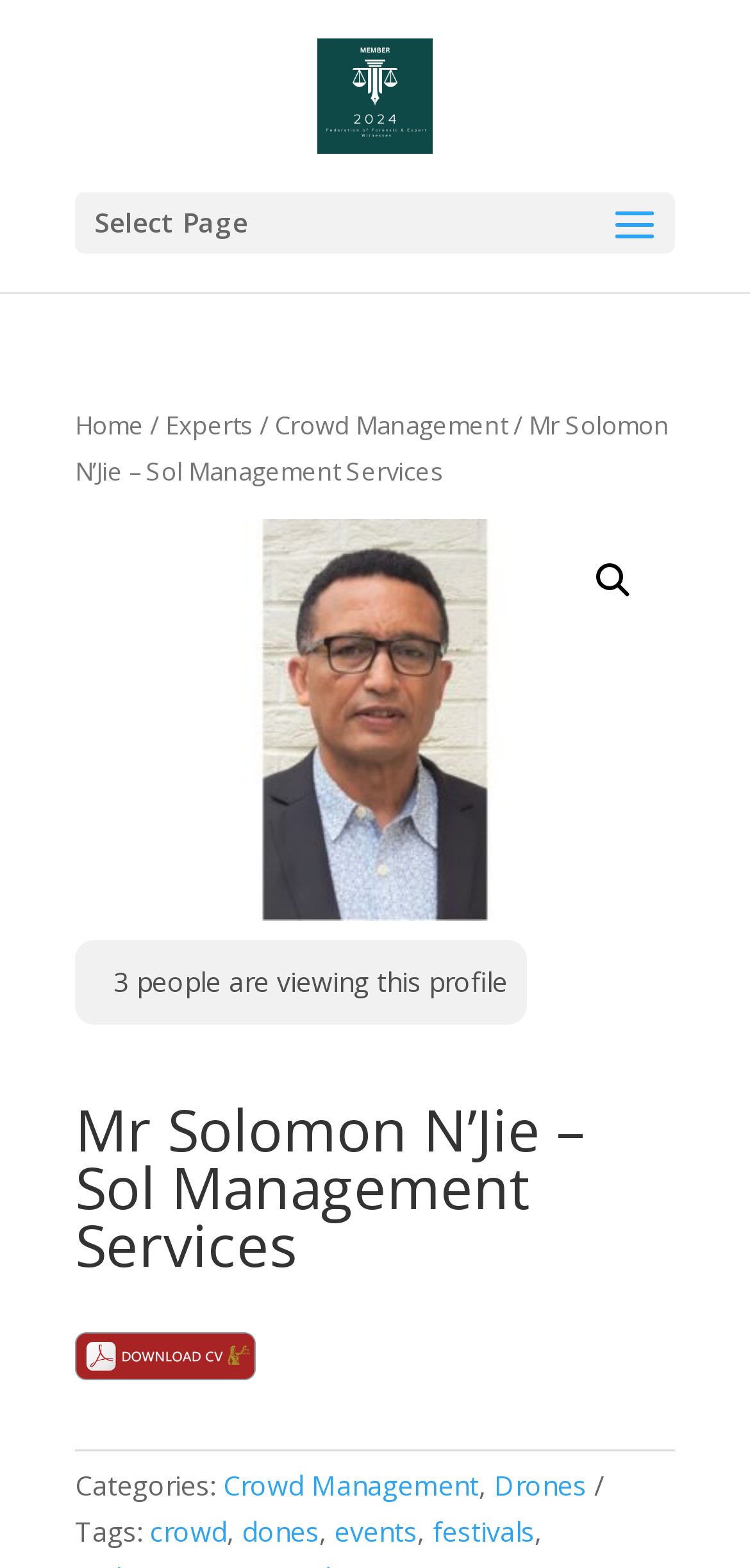What is the category of the expert?
Examine the webpage screenshot and provide an in-depth answer to the question.

The category of the expert can be found in the links below the heading, where it says 'Categories: Crowd Management, Drones'.